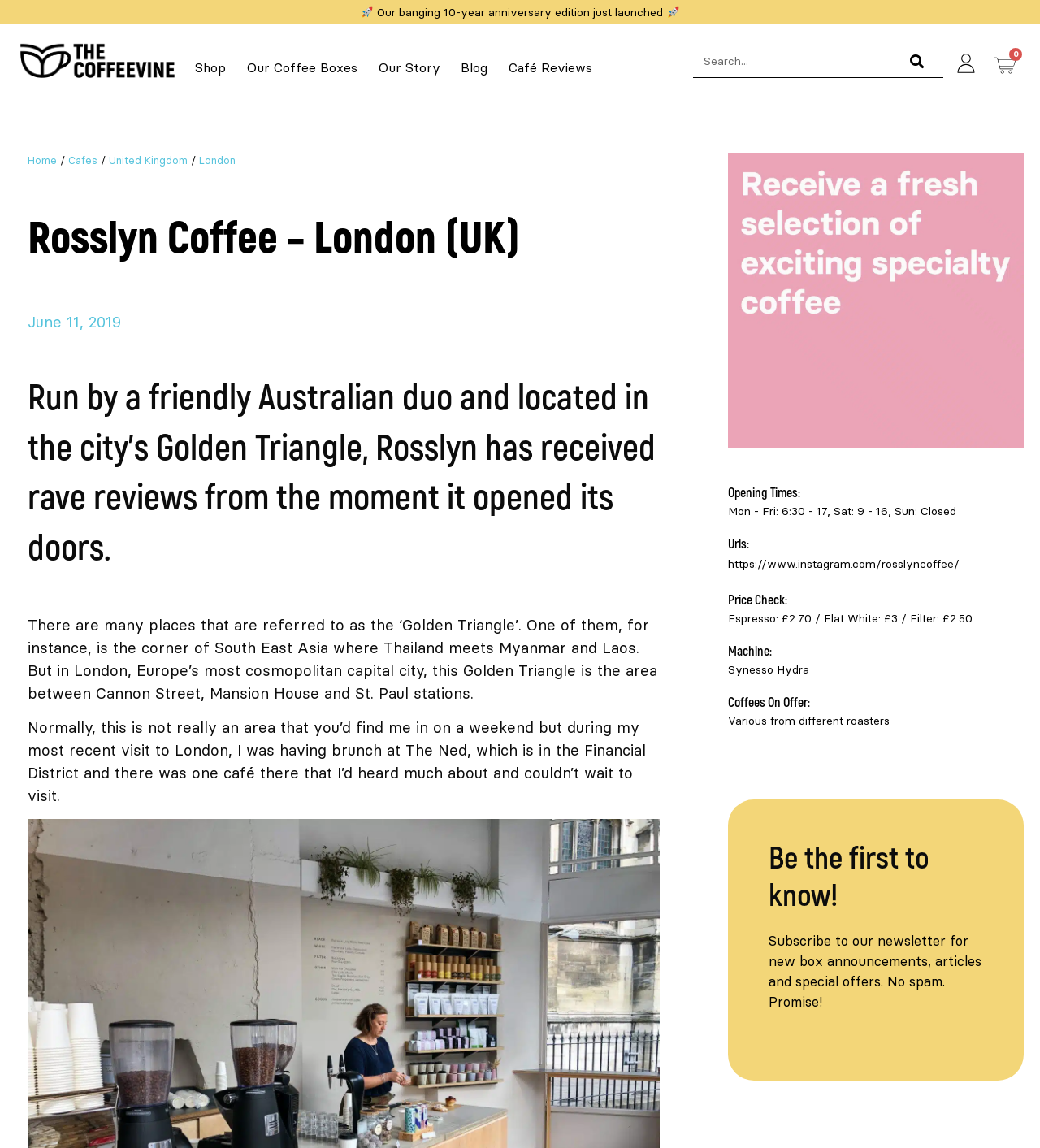Show the bounding box coordinates of the region that should be clicked to follow the instruction: "Read the blog."

[0.443, 0.05, 0.469, 0.068]